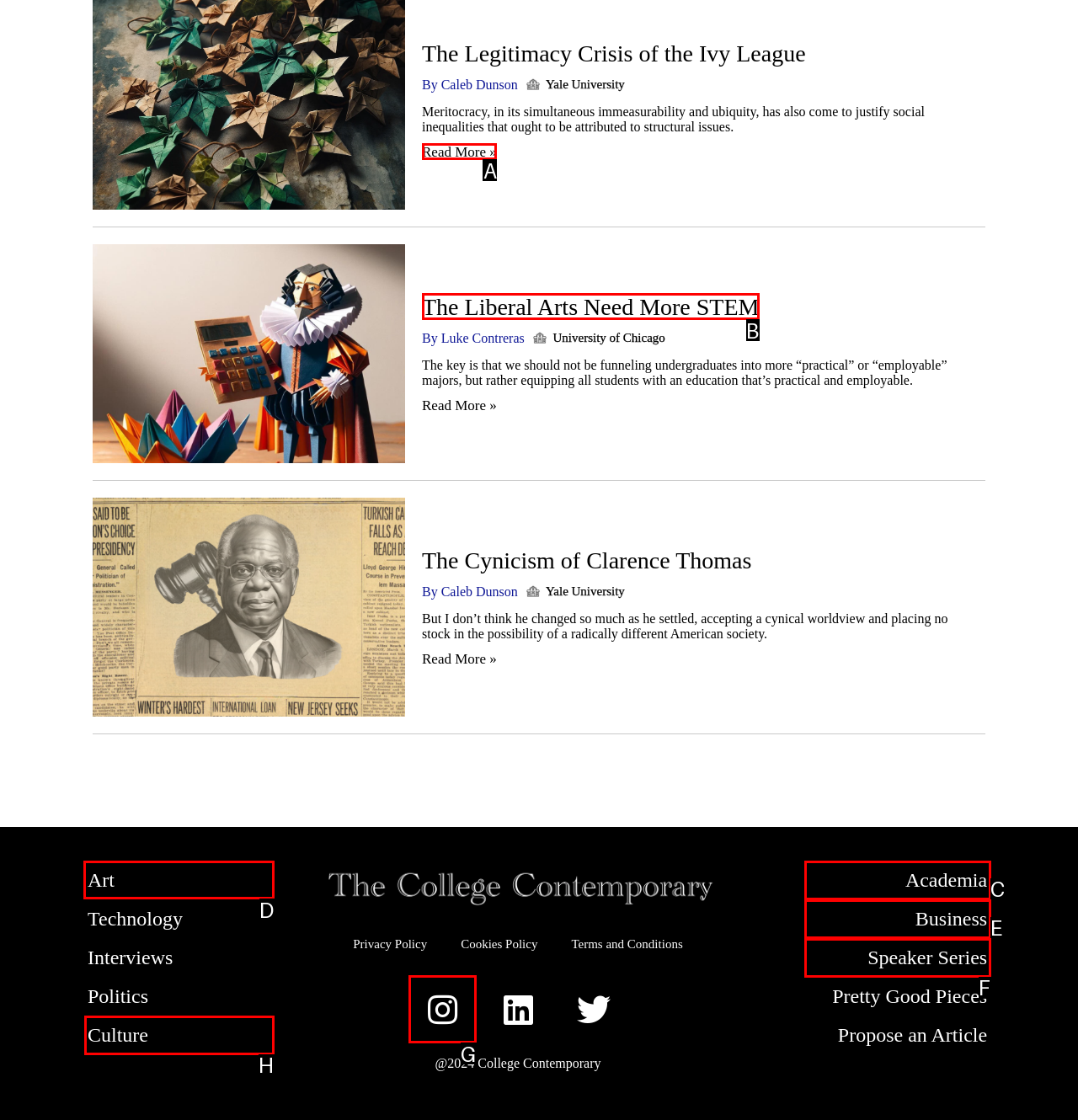Determine which HTML element should be clicked to carry out the following task: Browse articles under the category of Art Respond with the letter of the appropriate option.

D